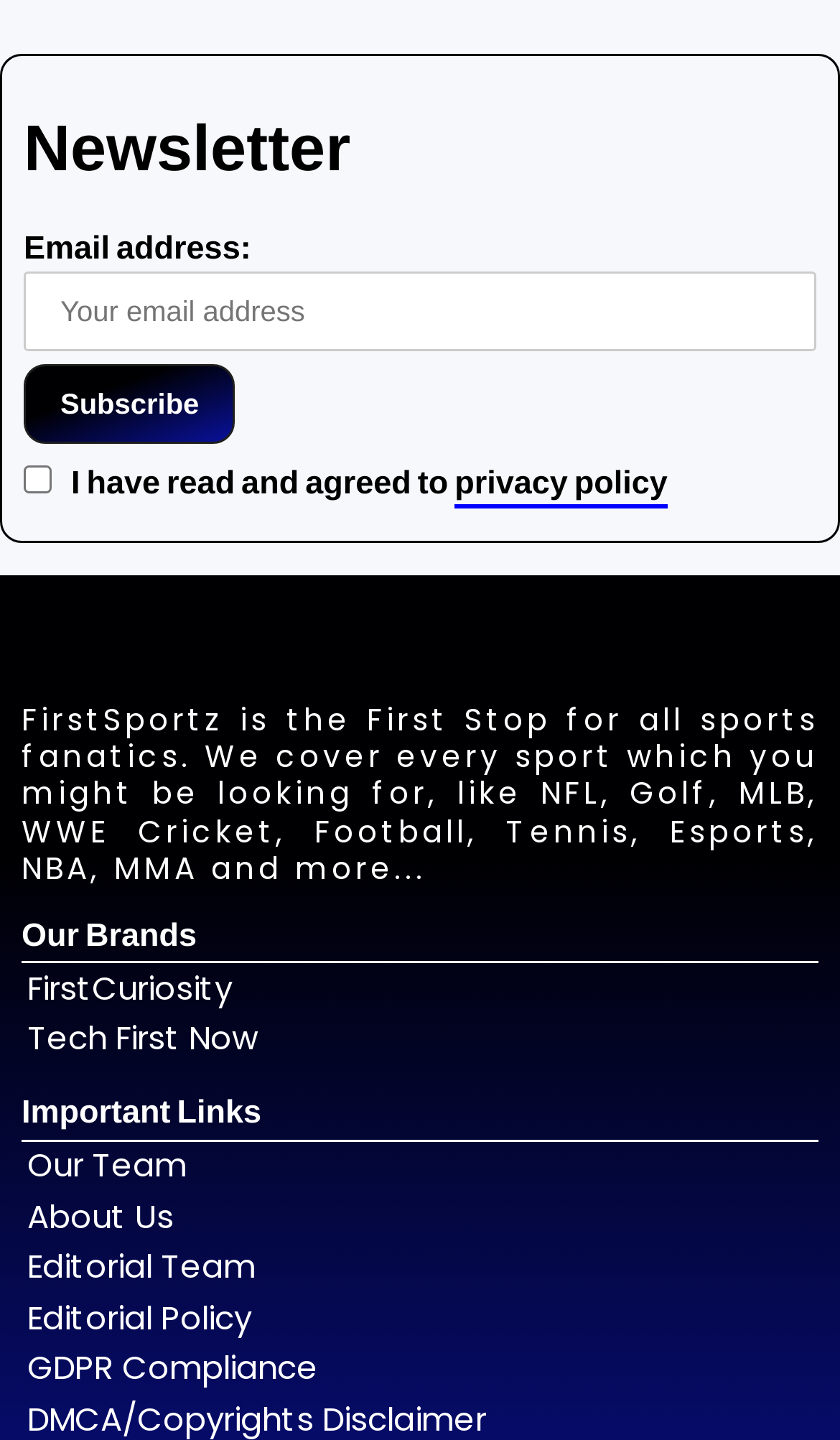Locate the bounding box coordinates of the area where you should click to accomplish the instruction: "Enter email address".

[0.028, 0.188, 0.972, 0.244]